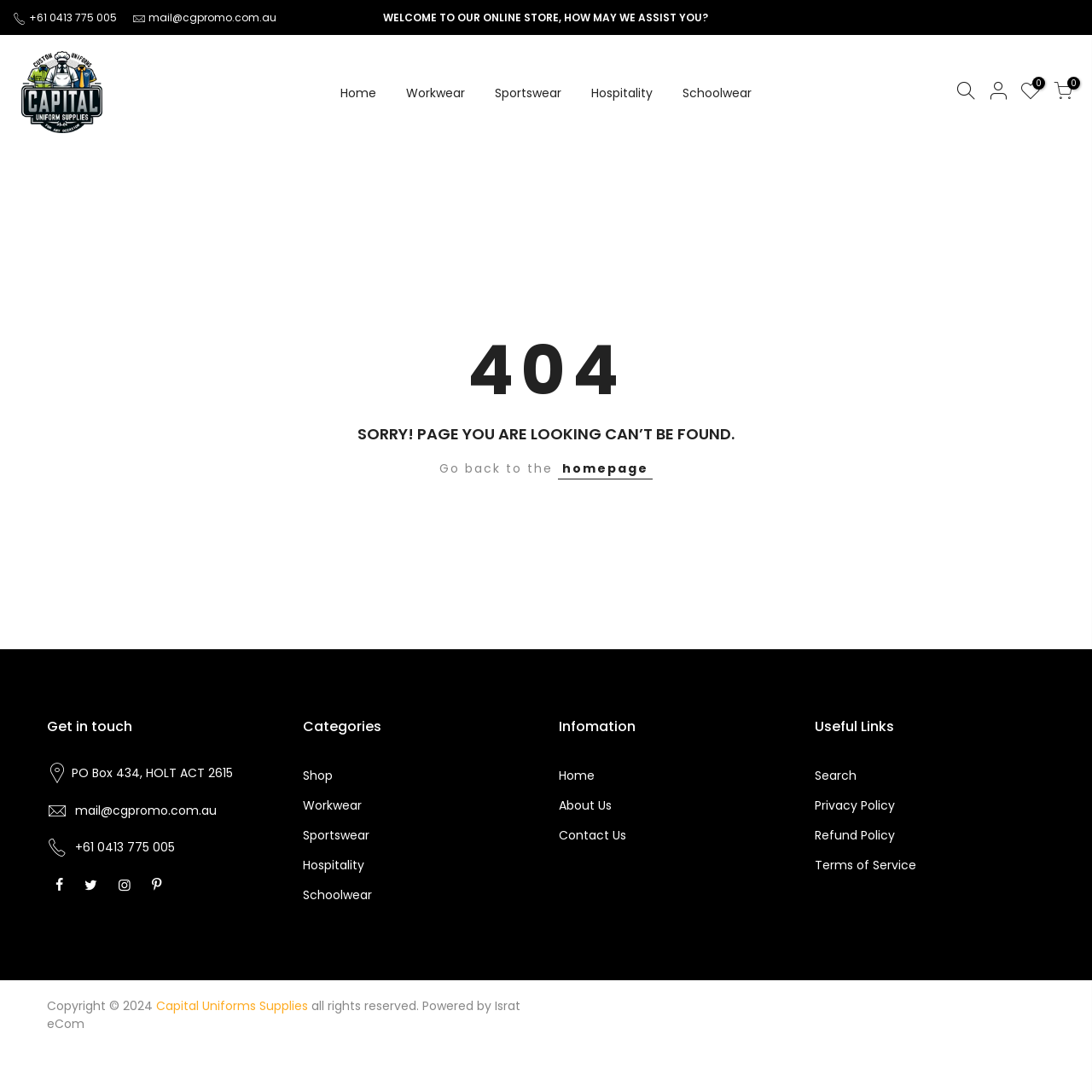Kindly respond to the following question with a single word or a brief phrase: 
What is the phone number to contact Capital Uniform Supplies?

+61 0413 775 005